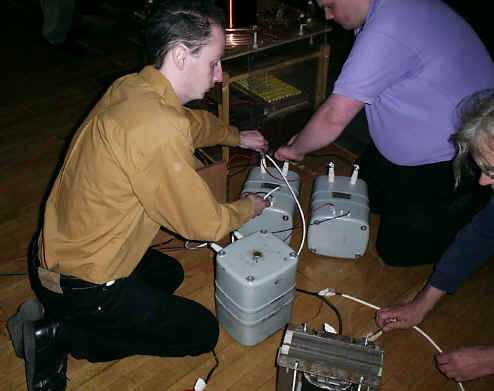What is the purpose of the gathering?
Respond with a short answer, either a single word or a phrase, based on the image.

celebration of Tesla technology